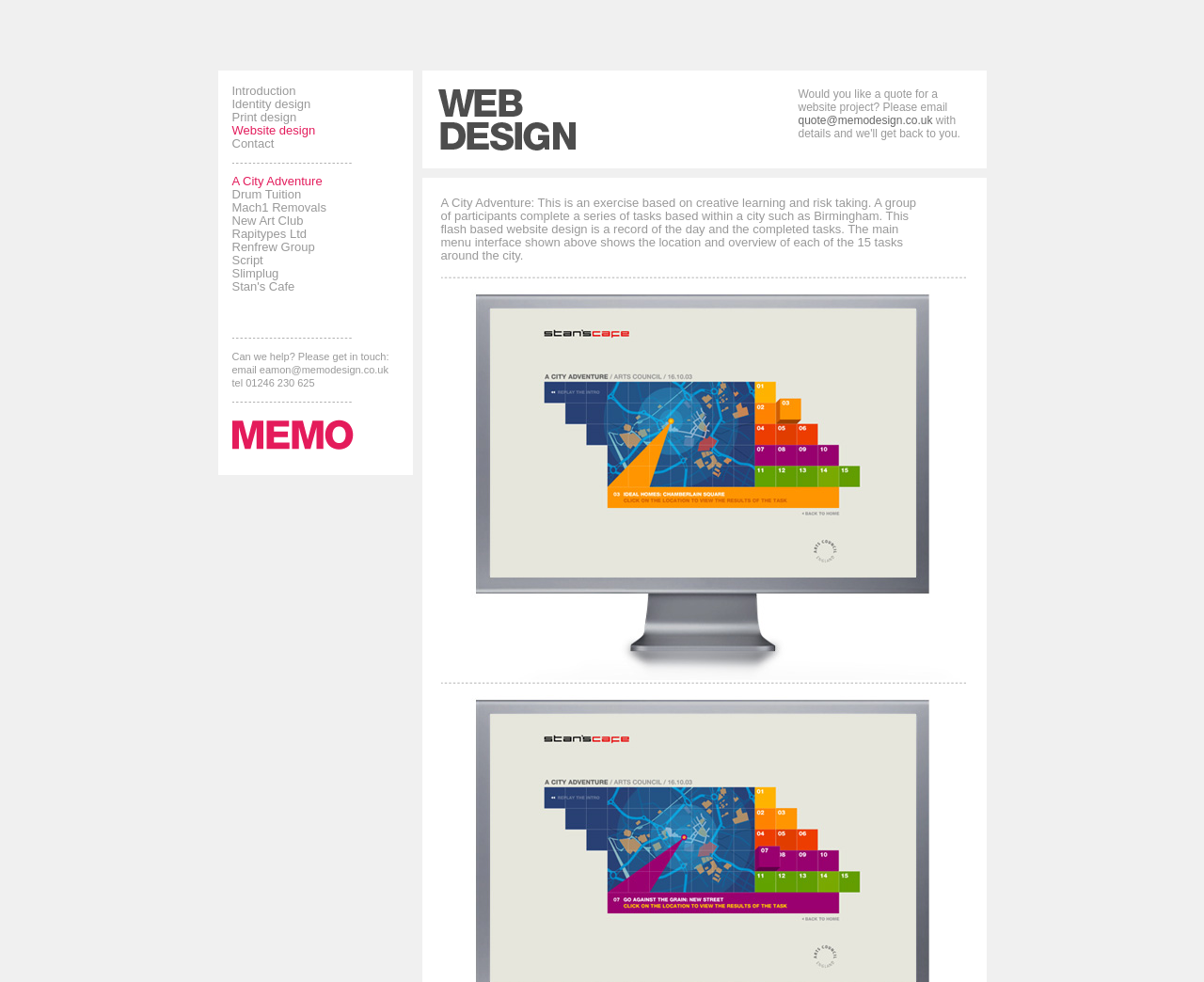Based on the element description: "Print design", identify the bounding box coordinates for this UI element. The coordinates must be four float numbers between 0 and 1, listed as [left, top, right, bottom].

[0.193, 0.112, 0.246, 0.126]